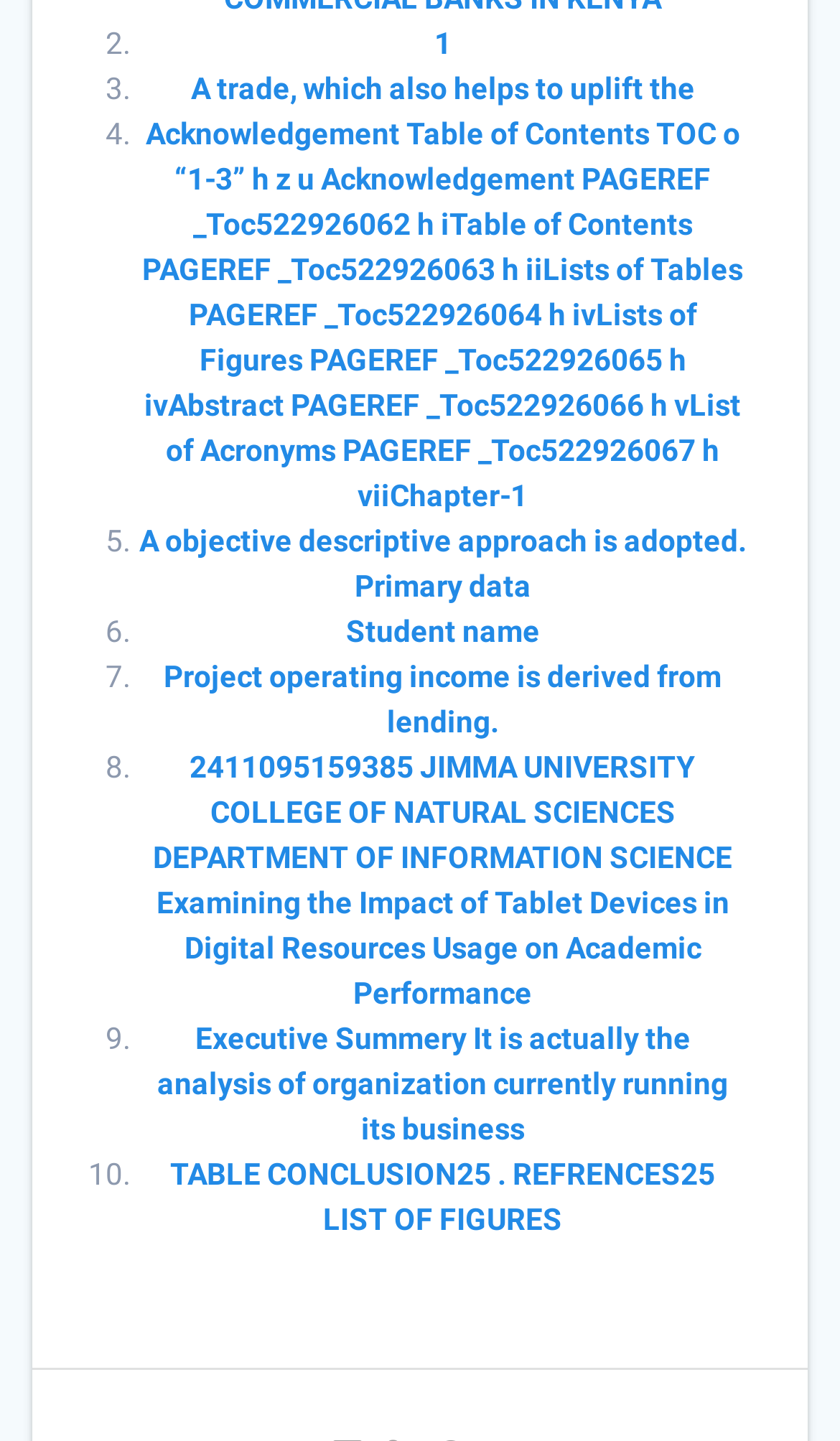Indicate the bounding box coordinates of the clickable region to achieve the following instruction: "Read the acknowledgement table of contents."

[0.169, 0.081, 0.885, 0.356]